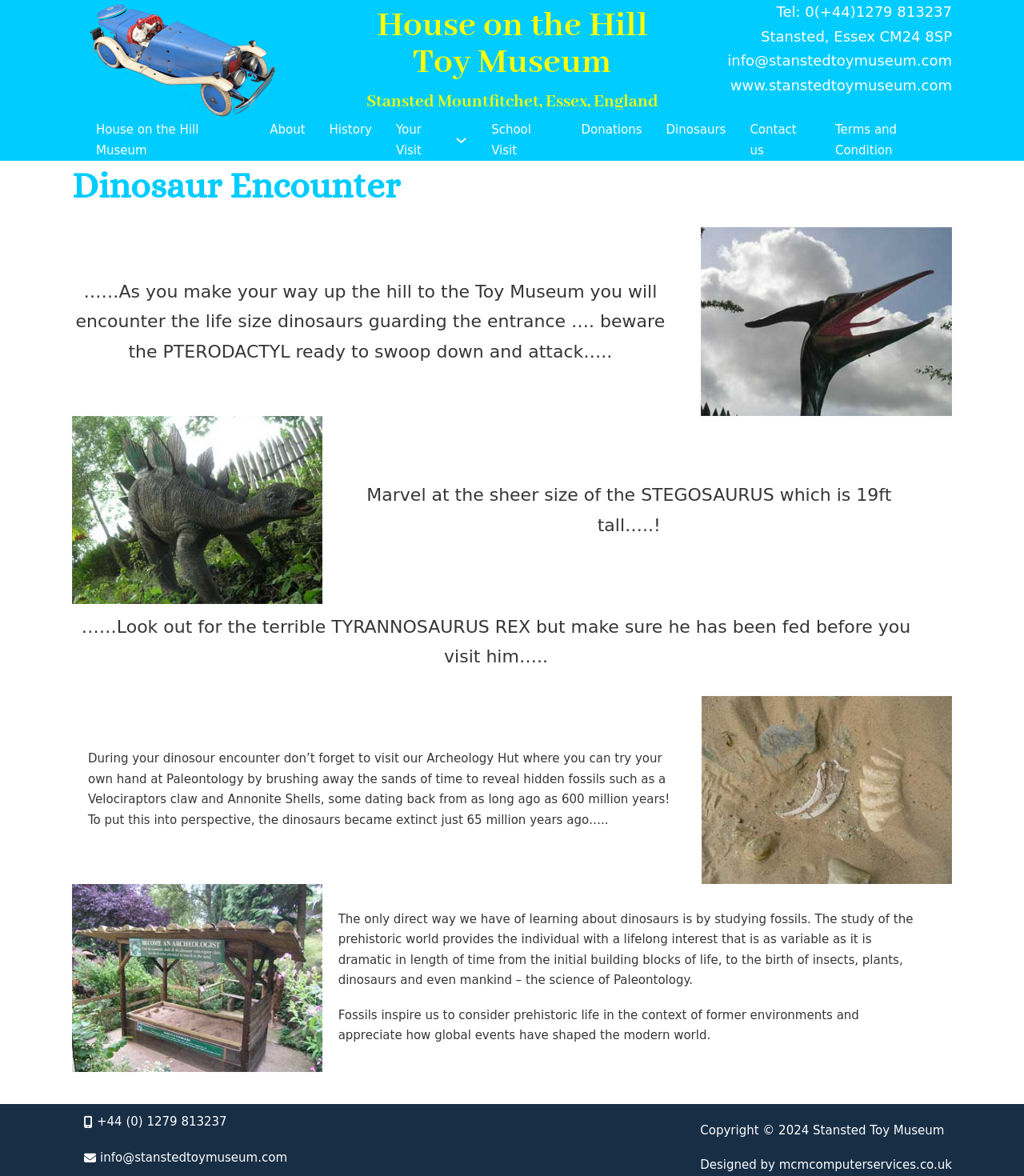Please examine the image and provide a detailed answer to the question: What is the phone number of the museum?

The phone number of the museum can be found in the StaticText element with the text 'Tel: 0(+44)1279 813237' at the top of the webpage, which is likely to be the contact information of the museum.